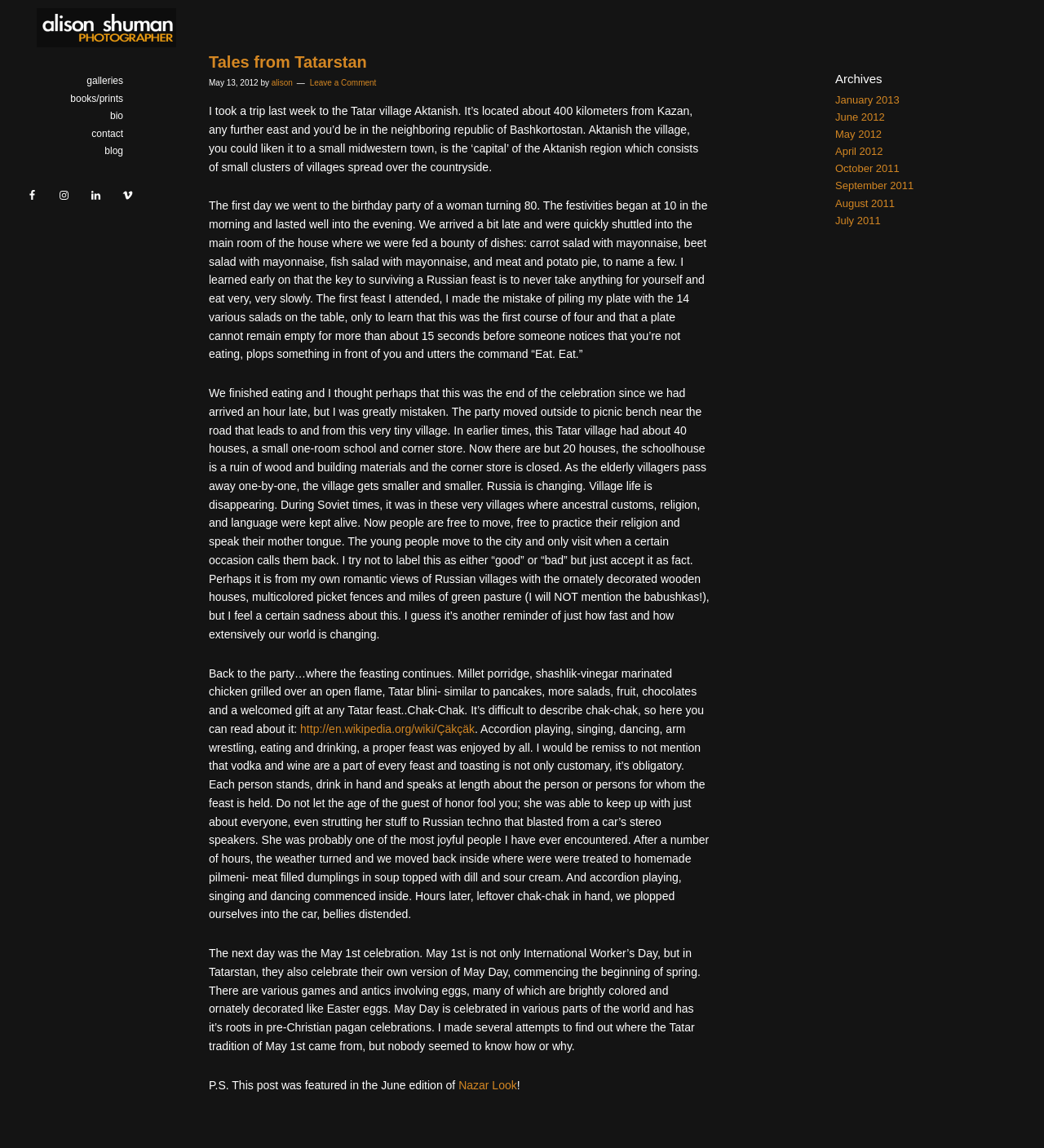How many archive links are there?
Please answer the question with as much detail as possible using the screenshot.

I counted the number of link elements in the archives section, which includes links to 'January 2013', 'June 2012', 'May 2012', 'April 2012', 'October 2011', 'September 2011', 'August 2011', and 'July 2011'.